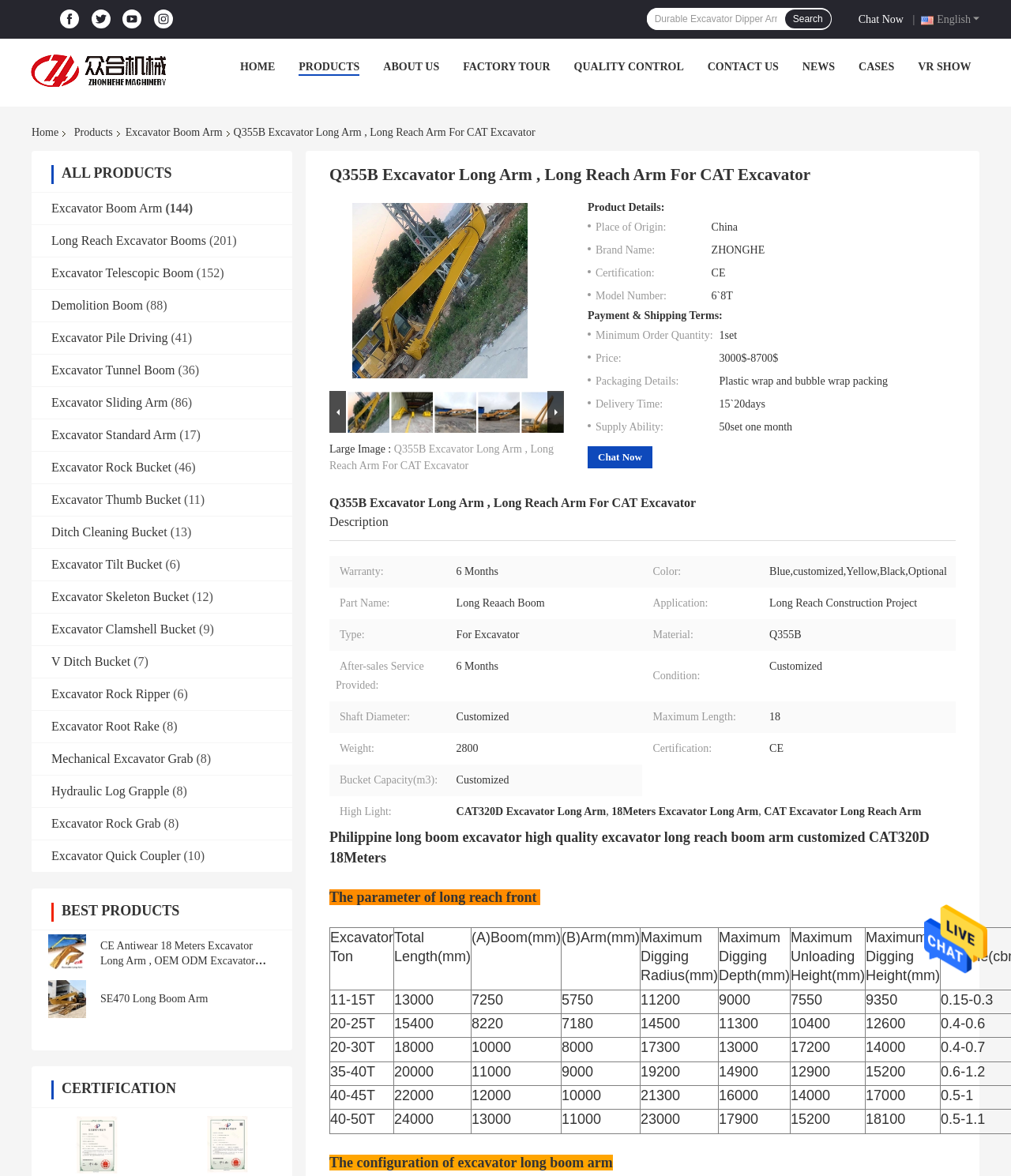How many product categories are listed on this webpage?
Provide a detailed and extensive answer to the question.

Upon careful examination of the webpage, I counted 12 product categories listed, including 'Excavator Boom Arm', 'Long Reach Excavator Booms', 'Excavator Telescopic Boom', and others. These categories are presented as headings with links to corresponding product pages.